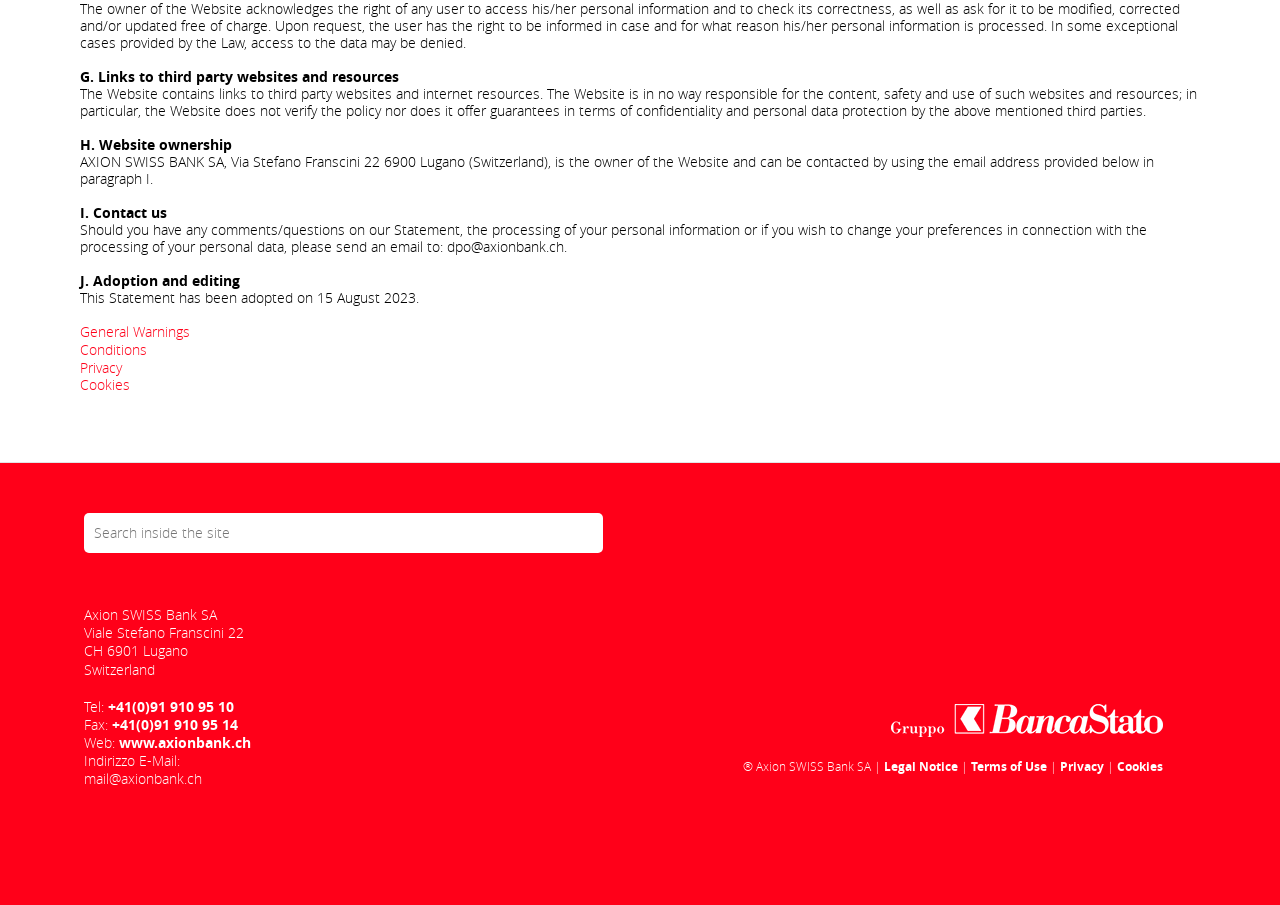Please answer the following question as detailed as possible based on the image: 
What is the website of the bank?

I found the answer by looking at the heading element with the text 'Web: www.axionbank.ch' which provides the website of the bank.